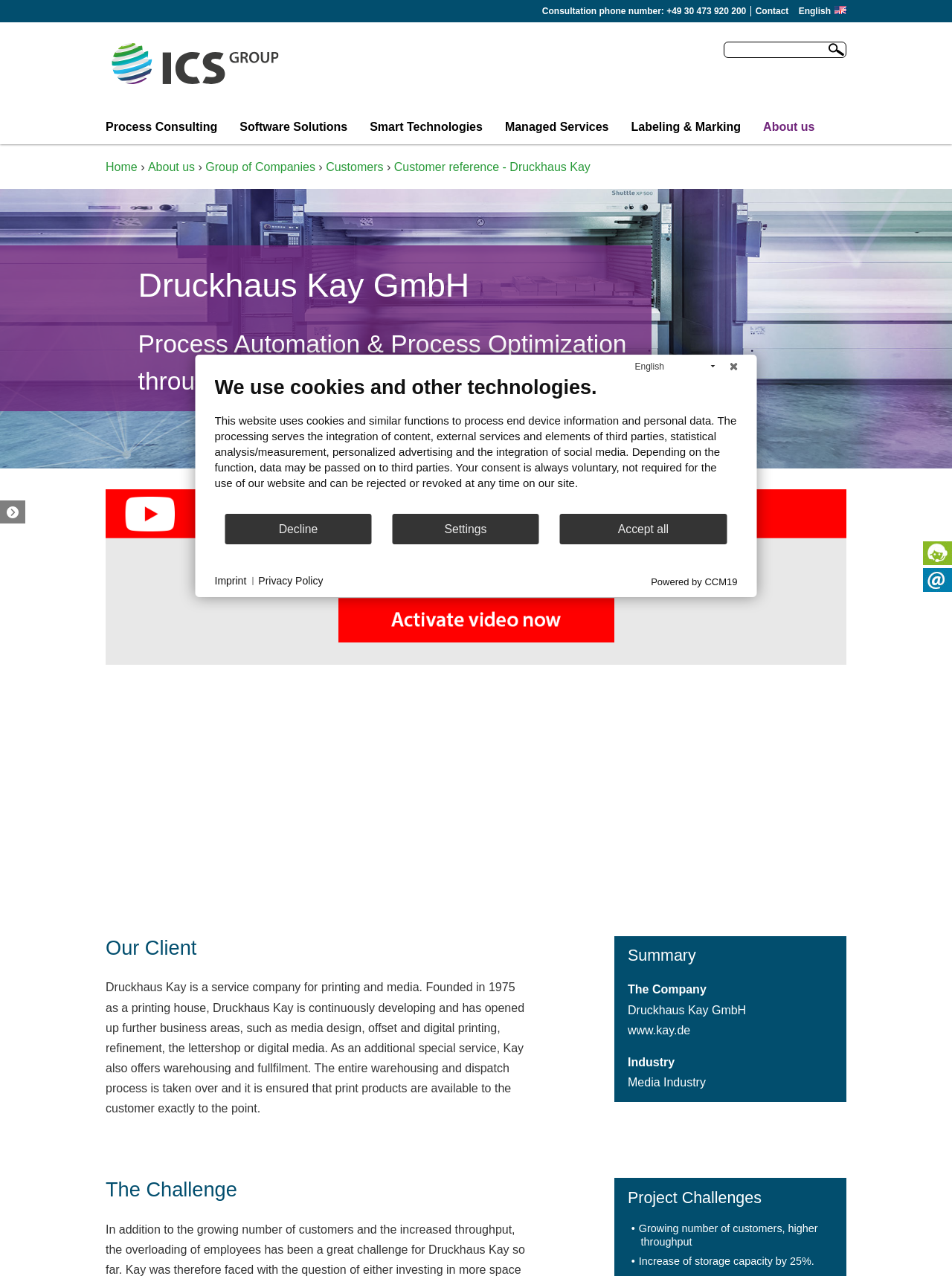Could you find the bounding box coordinates of the clickable area to complete this instruction: "Click the 'Customer reference - Druckhaus Kay' link"?

[0.969, 0.435, 1.0, 0.445]